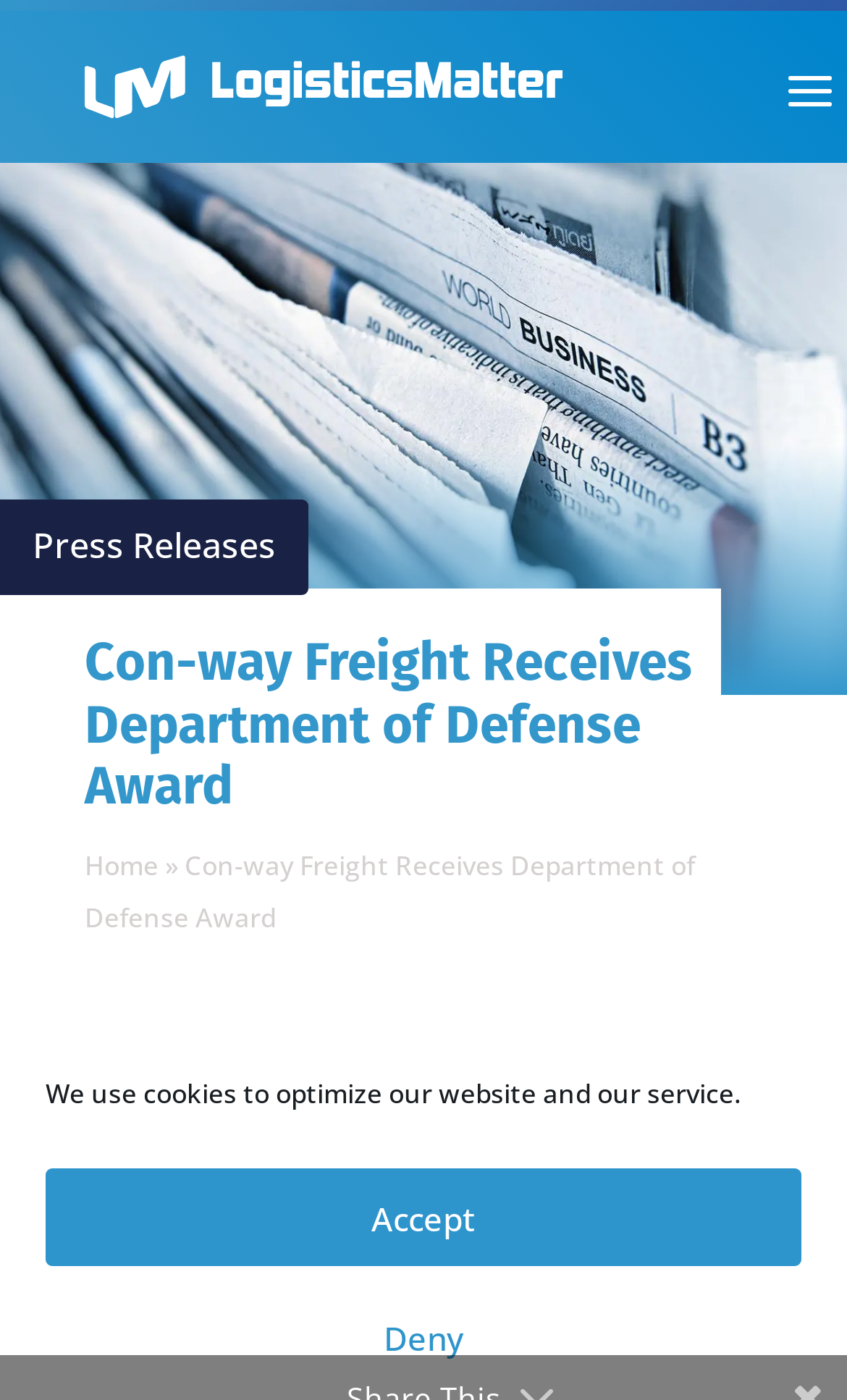Provide a brief response to the question below using a single word or phrase: 
What is the text of the link located at the bottom of the webpage?

CON WAY125